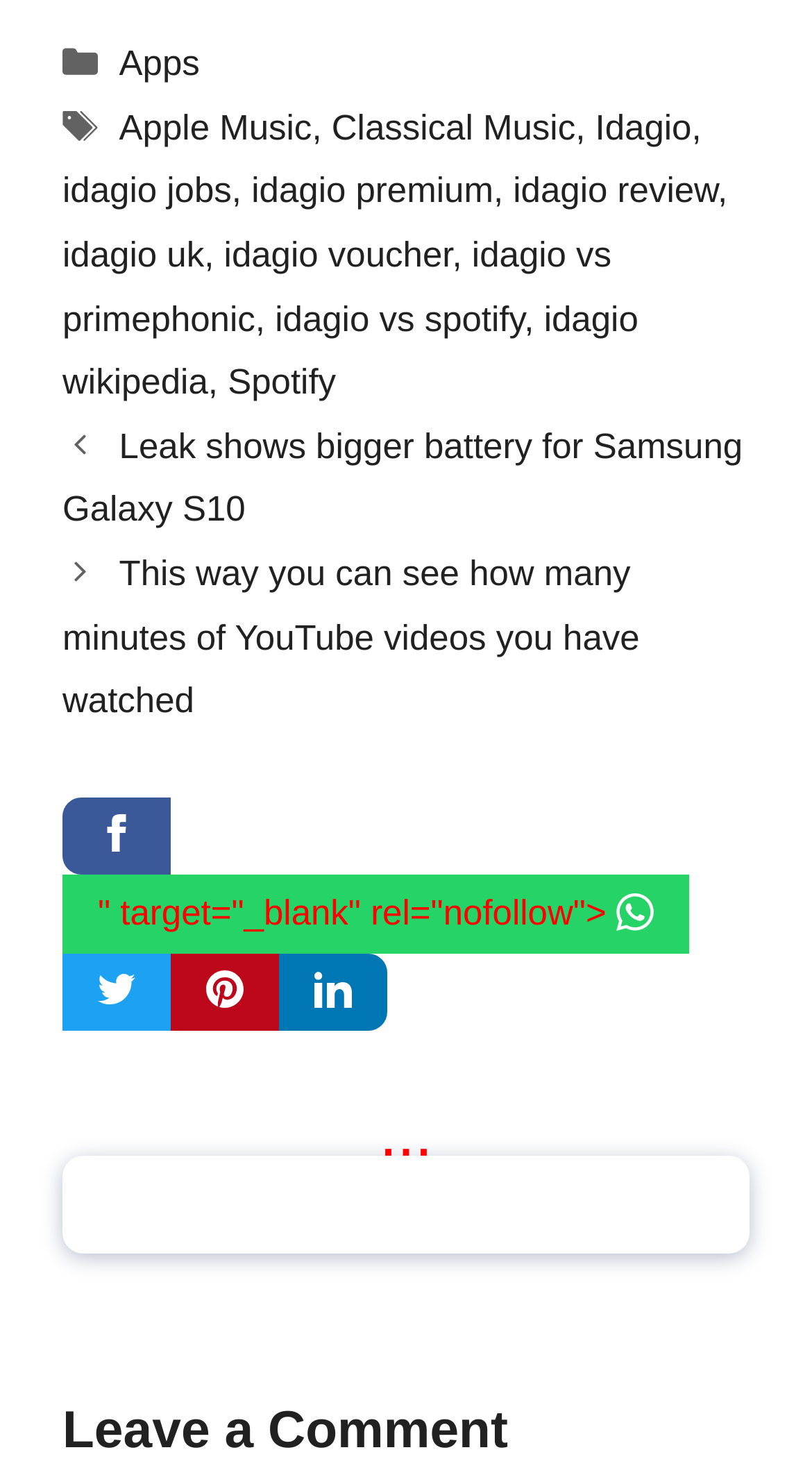Provide a single word or phrase answer to the question: 
How many images are on the webpage?

5